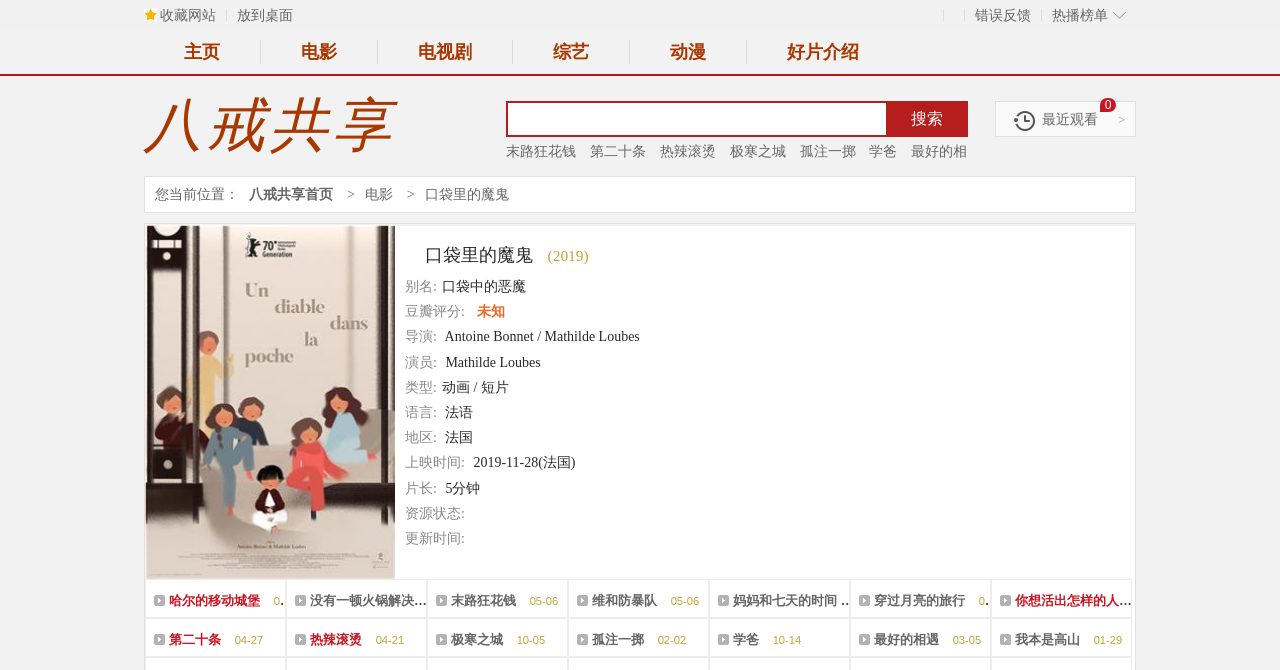Using the format (top-left x, top-left y, bottom-right x, bottom-right y), and given the element description, identify the bounding box coordinates within the screenshot: 孤注一掷

[0.625, 0.213, 0.668, 0.237]